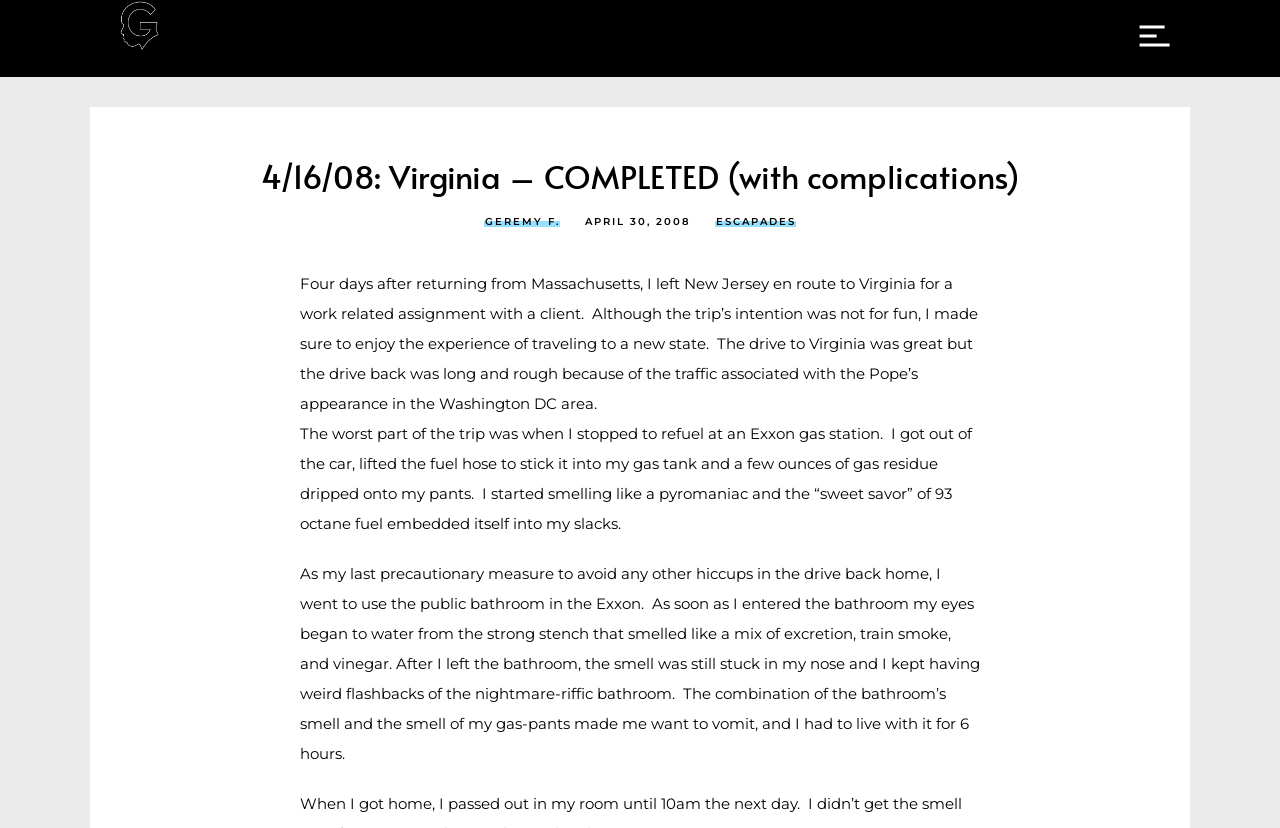Locate and extract the headline of this webpage.

4/16/08: Virginia – COMPLETED (with complications)